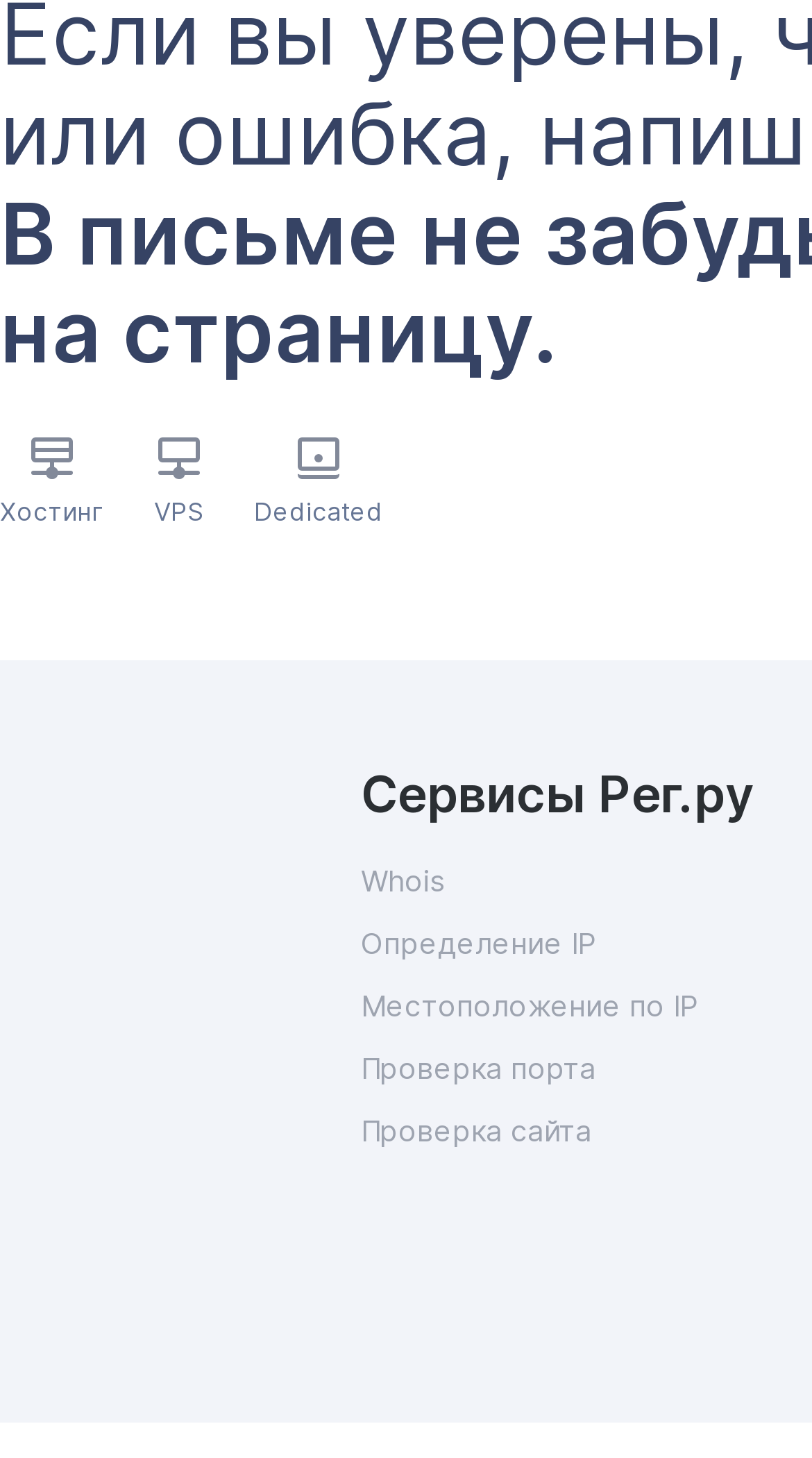Provide the bounding box coordinates of the area you need to click to execute the following instruction: "Use the 'Определение IP' tool".

[0.445, 0.63, 0.928, 0.664]